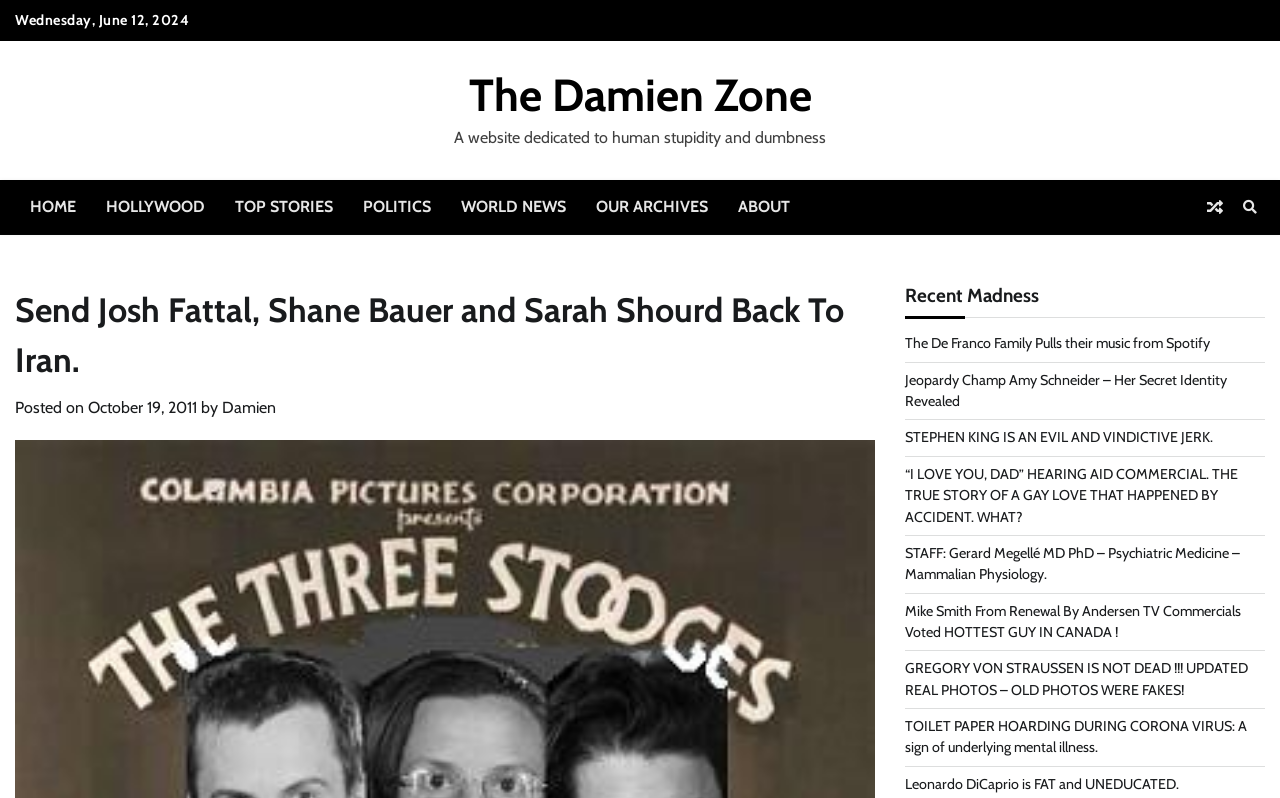Locate the bounding box coordinates of the area to click to fulfill this instruction: "Check the 'Recent Madness' section". The bounding box should be presented as four float numbers between 0 and 1, in the order [left, top, right, bottom].

[0.707, 0.357, 0.988, 0.399]